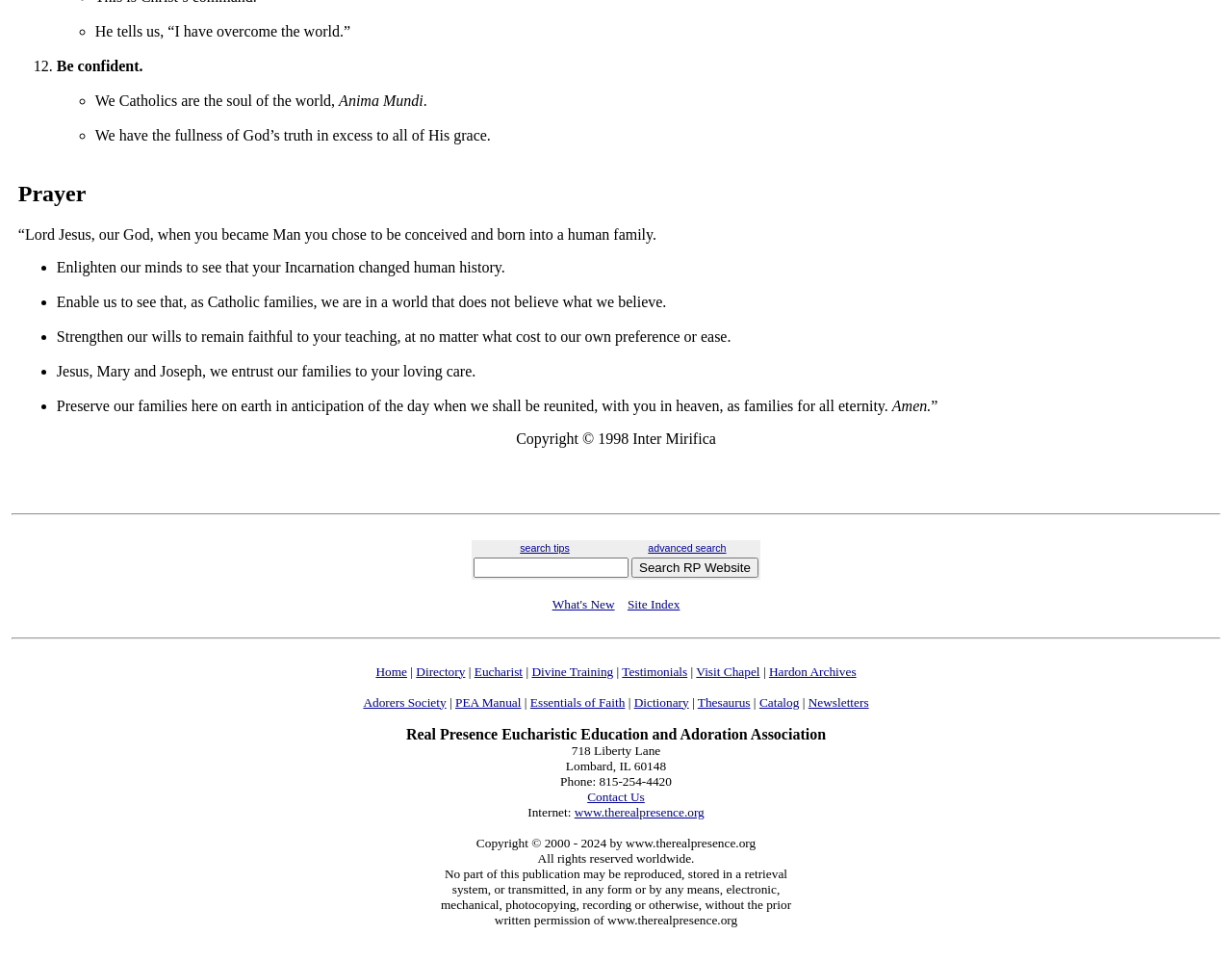Given the content of the image, can you provide a detailed answer to the question?
What is the purpose of the prayer?

The purpose of the prayer is to remain faithful to Jesus' teaching, as it mentions 'Strengthen our wills to remain faithful to your teaching, at no matter what cost to our own preference or ease' in the prayer text.